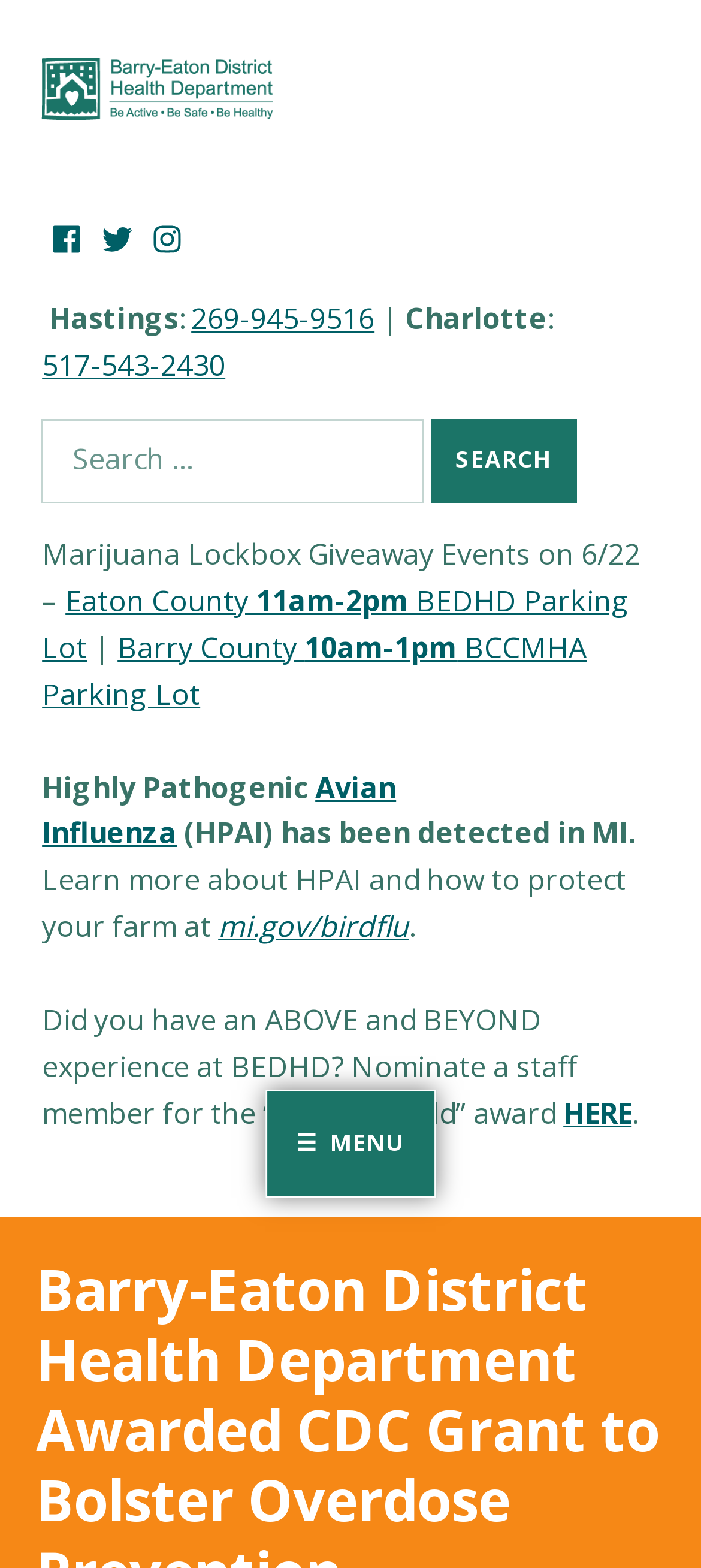Using the provided element description: "parent_node: Search for: value="Search"", identify the bounding box coordinates. The coordinates should be four floats between 0 and 1 in the order [left, top, right, bottom].

[0.614, 0.267, 0.823, 0.321]